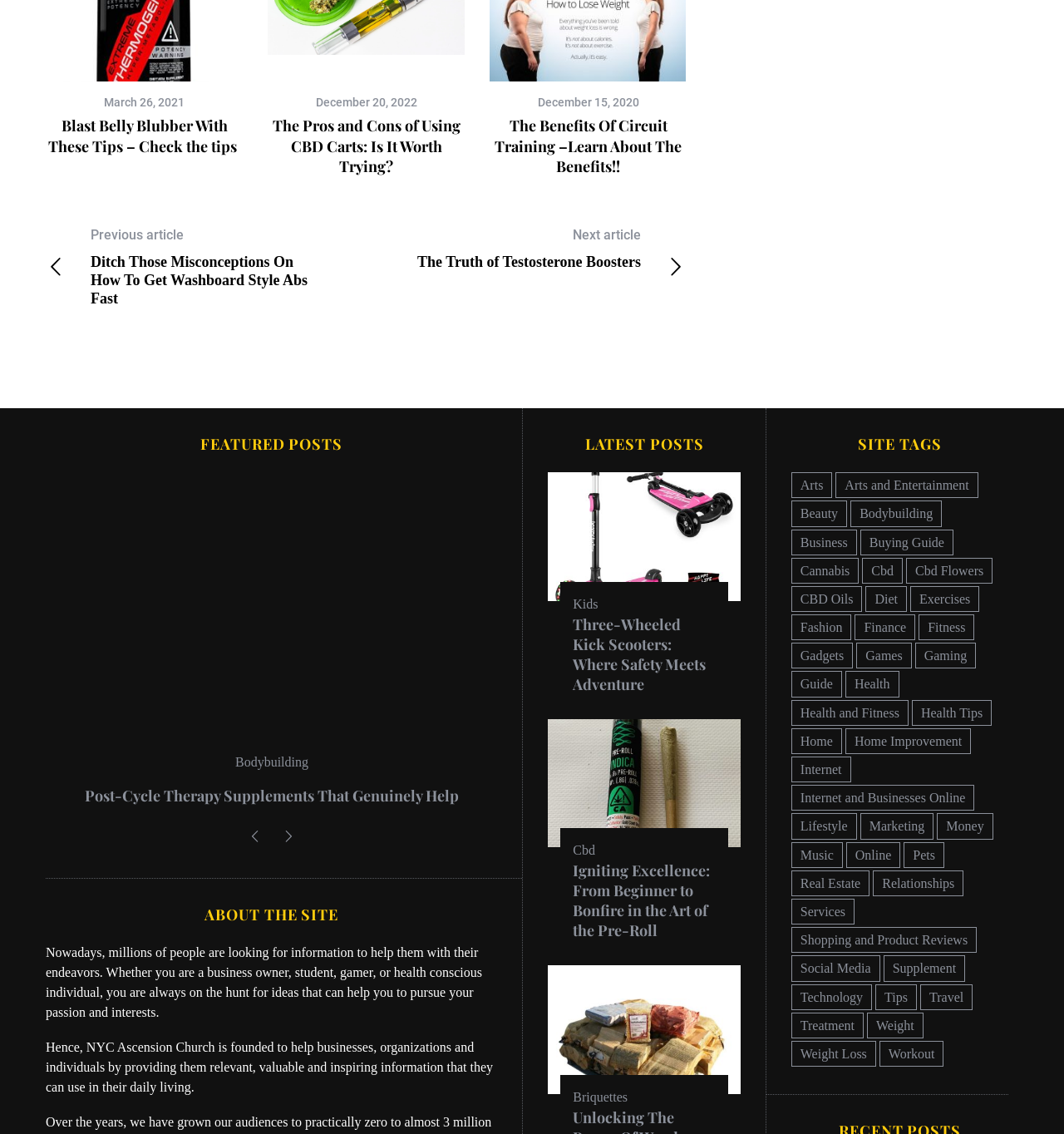Please identify the bounding box coordinates of the clickable area that will fulfill the following instruction: "Explore the 'LATEST POSTS' section". The coordinates should be in the format of four float numbers between 0 and 1, i.e., [left, top, right, bottom].

[0.515, 0.382, 0.696, 0.402]